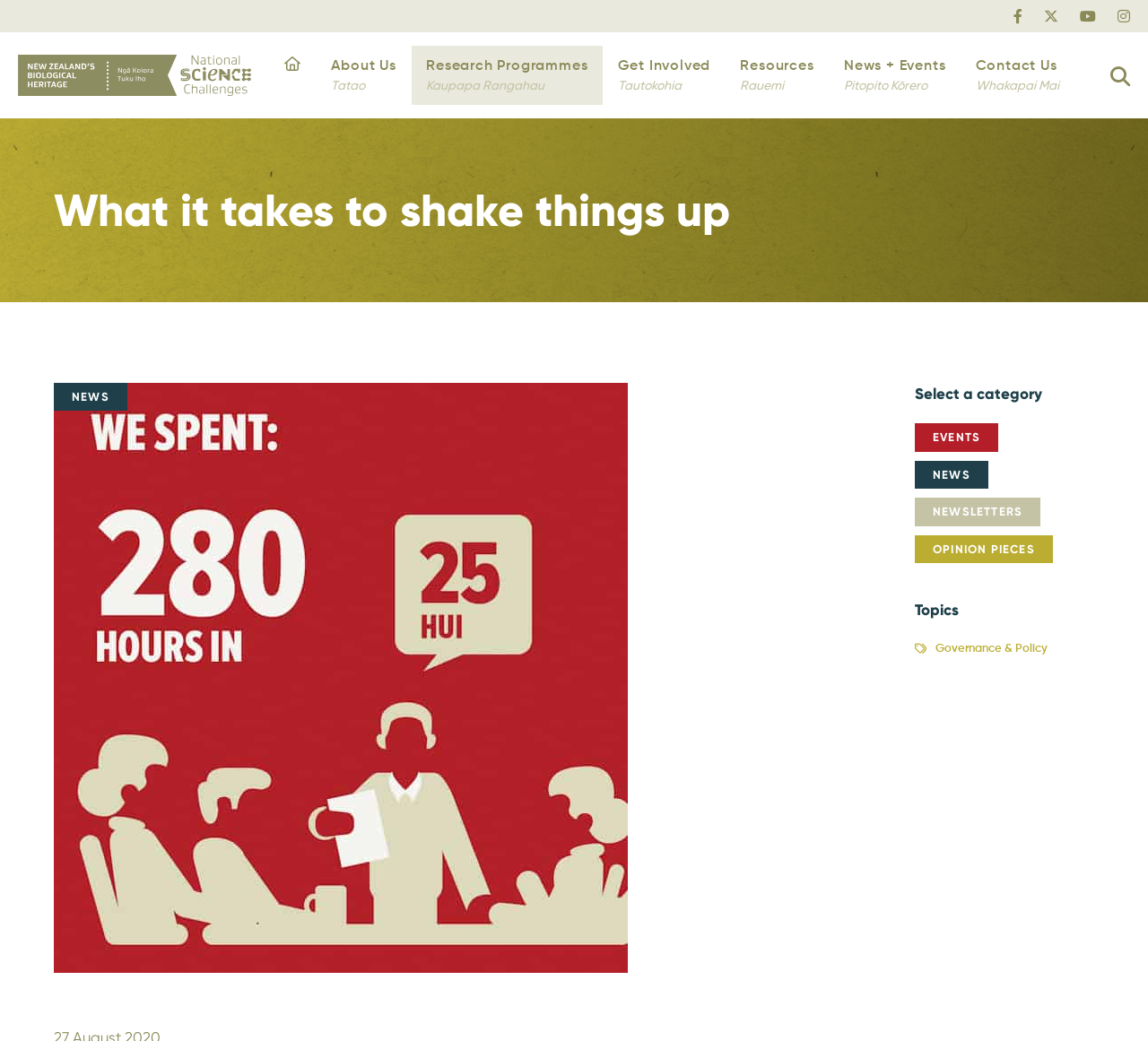Please determine the bounding box coordinates of the element's region to click for the following instruction: "Click on the charters link".

None